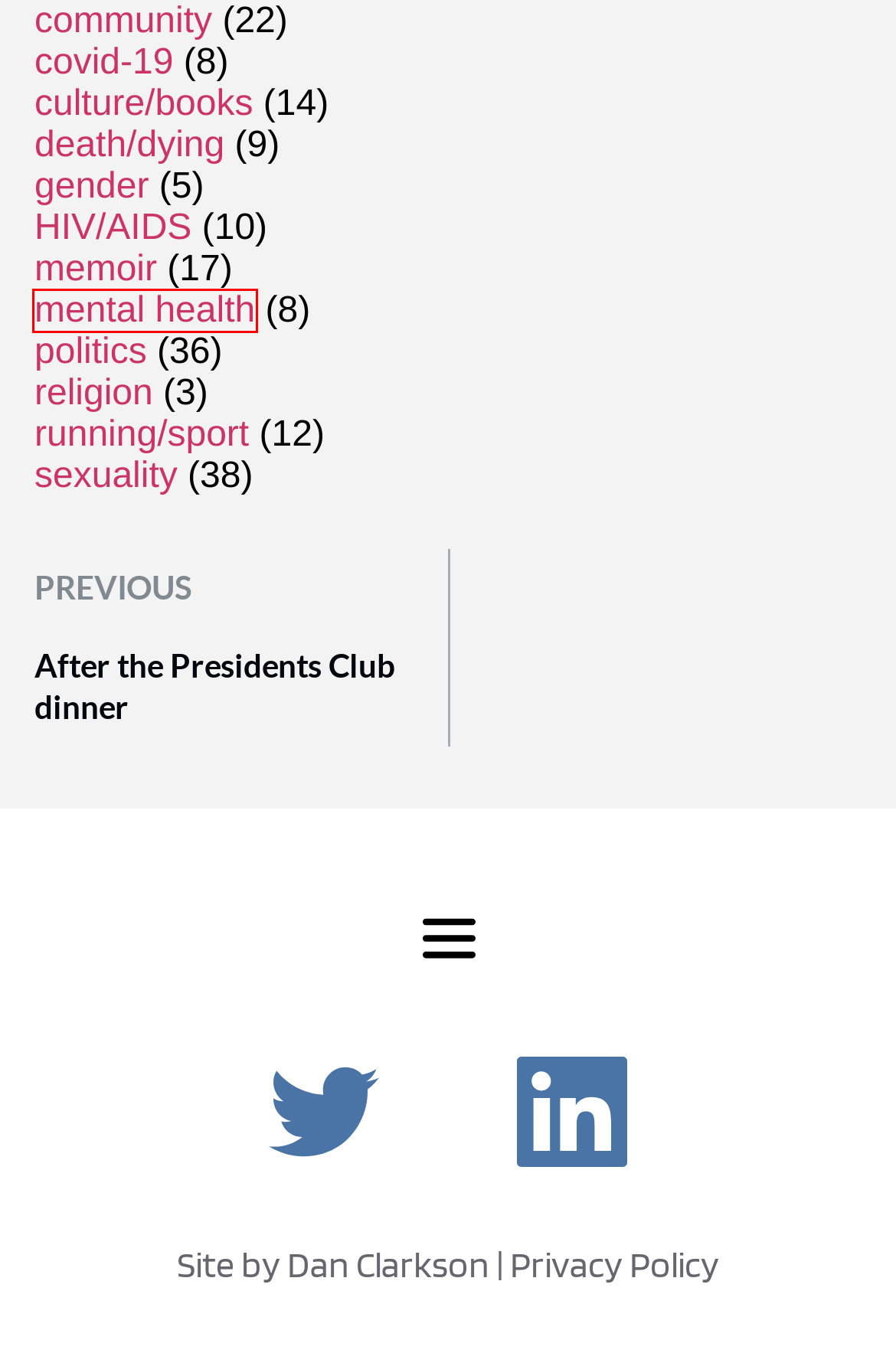Analyze the given webpage screenshot and identify the UI element within the red bounding box. Select the webpage description that best matches what you expect the new webpage to look like after clicking the element. Here are the candidates:
A. After the Presidents Club dinner - Chris Creegan
B. sexuality Archives - Chris Creegan
C. HIV/AIDS Archives - Chris Creegan
D. community Archives - Chris Creegan
E. mental health Archives - Chris Creegan
F. death/dying Archives - Chris Creegan
G. memoir Archives - Chris Creegan
H. covid-19 Archives - Chris Creegan

E